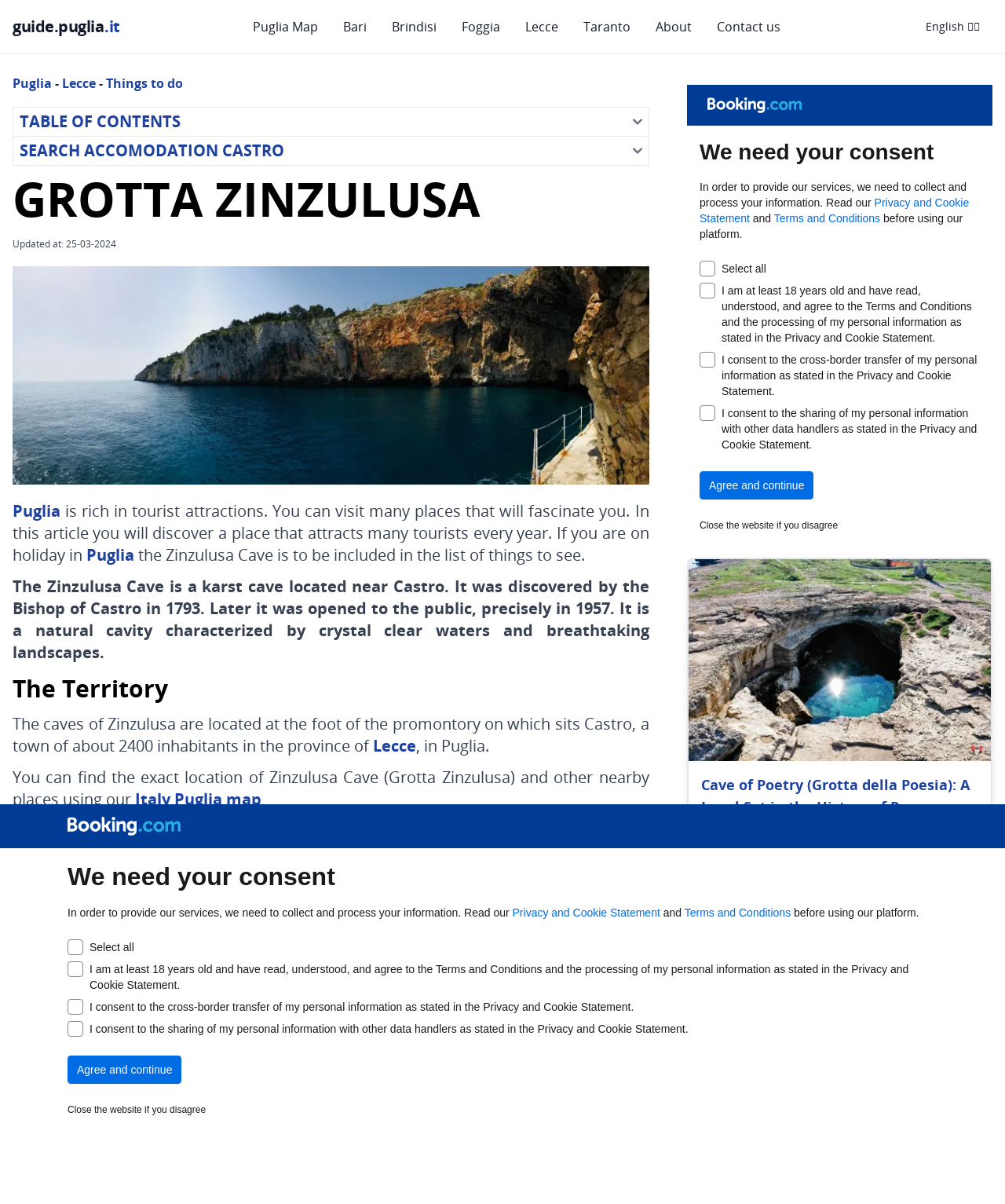Give a concise answer of one word or phrase to the question: 
What is the climate like in Castro?

Mediterranean